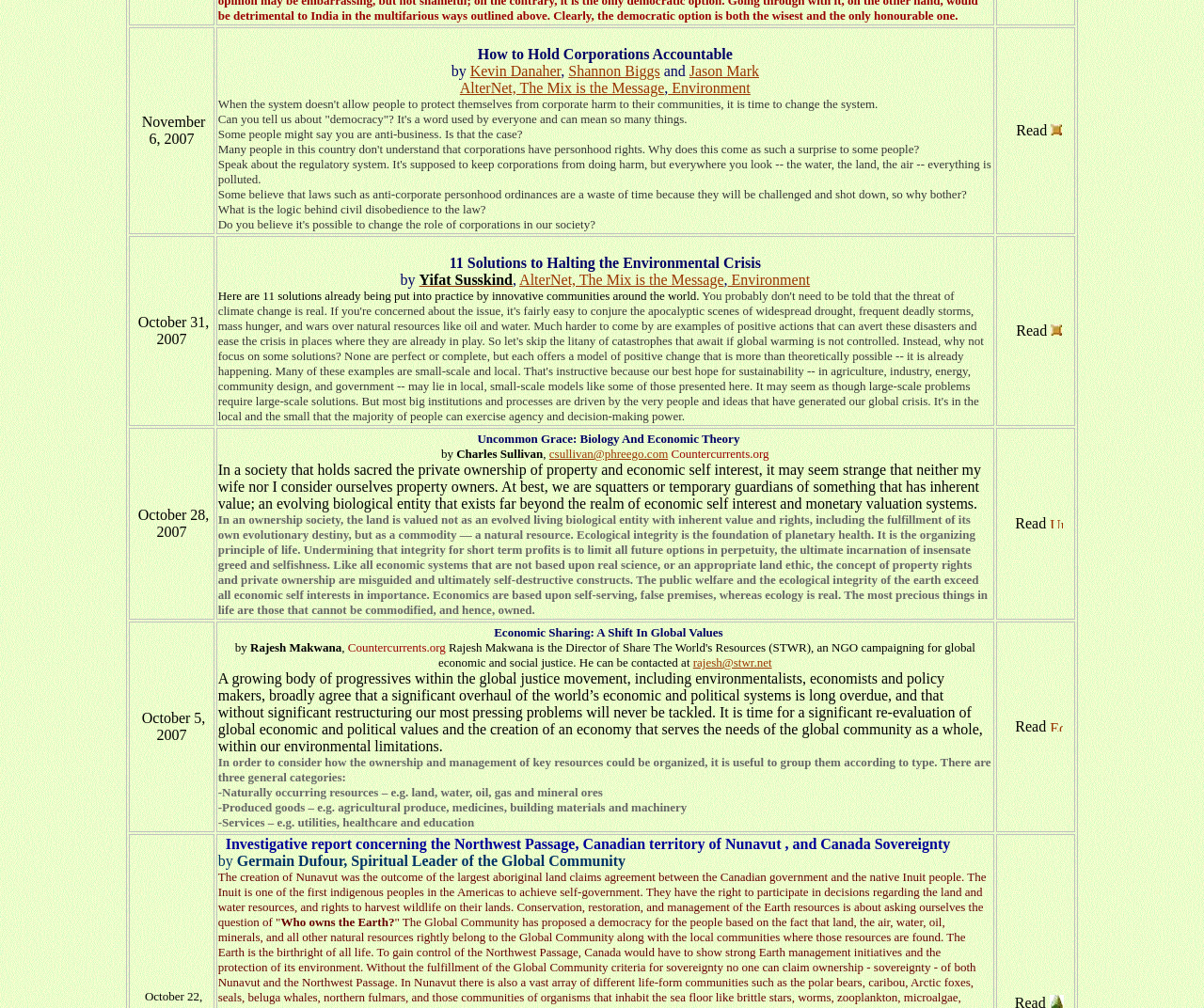Specify the bounding box coordinates (top-left x, top-left y, bottom-right x, bottom-right y) of the UI element in the screenshot that matches this description: Yifat Susskind

[0.348, 0.27, 0.426, 0.285]